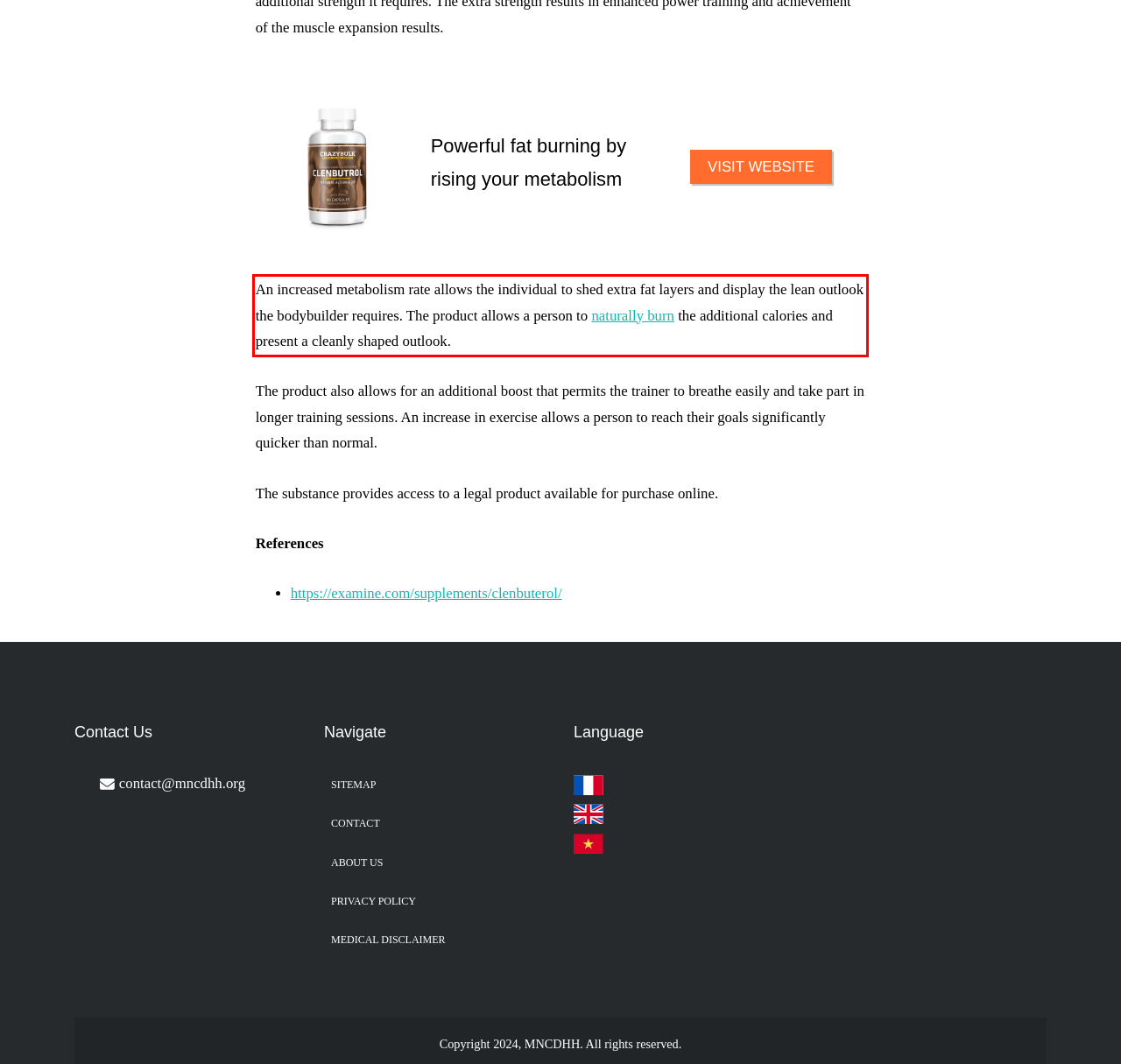You have a screenshot of a webpage with a red bounding box. Use OCR to generate the text contained within this red rectangle.

An increased metabolism rate allows the individual to shed extra fat layers and display the lean outlook the bodybuilder requires. The product allows a person to naturally burn the additional calories and present a cleanly shaped outlook.